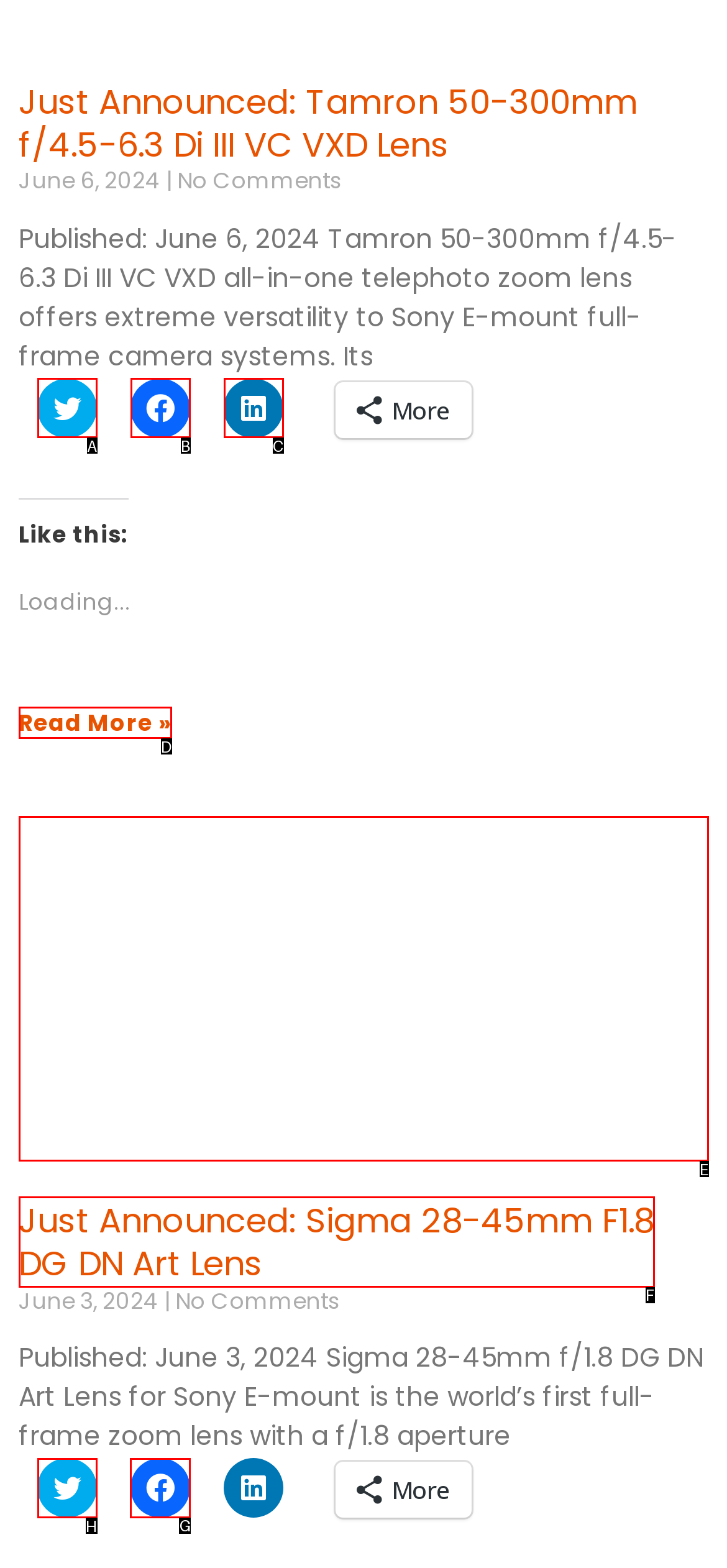Which option should you click on to fulfill this task: Share on Facebook? Answer with the letter of the correct choice.

G